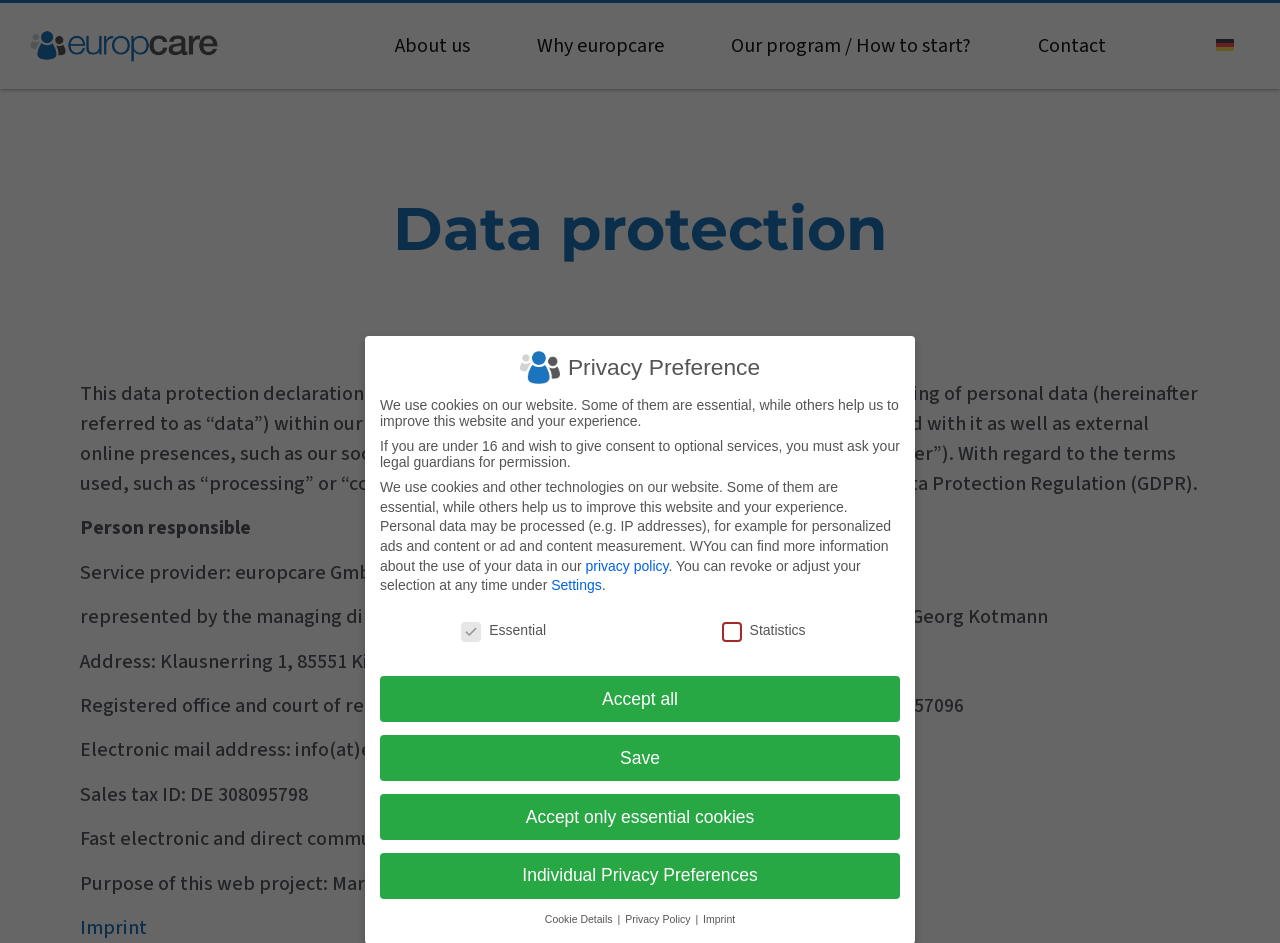Specify the bounding box coordinates of the area to click in order to execute this command: 'Click the 'Imprint' link'. The coordinates should consist of four float numbers ranging from 0 to 1, and should be formatted as [left, top, right, bottom].

[0.062, 0.969, 0.115, 0.999]